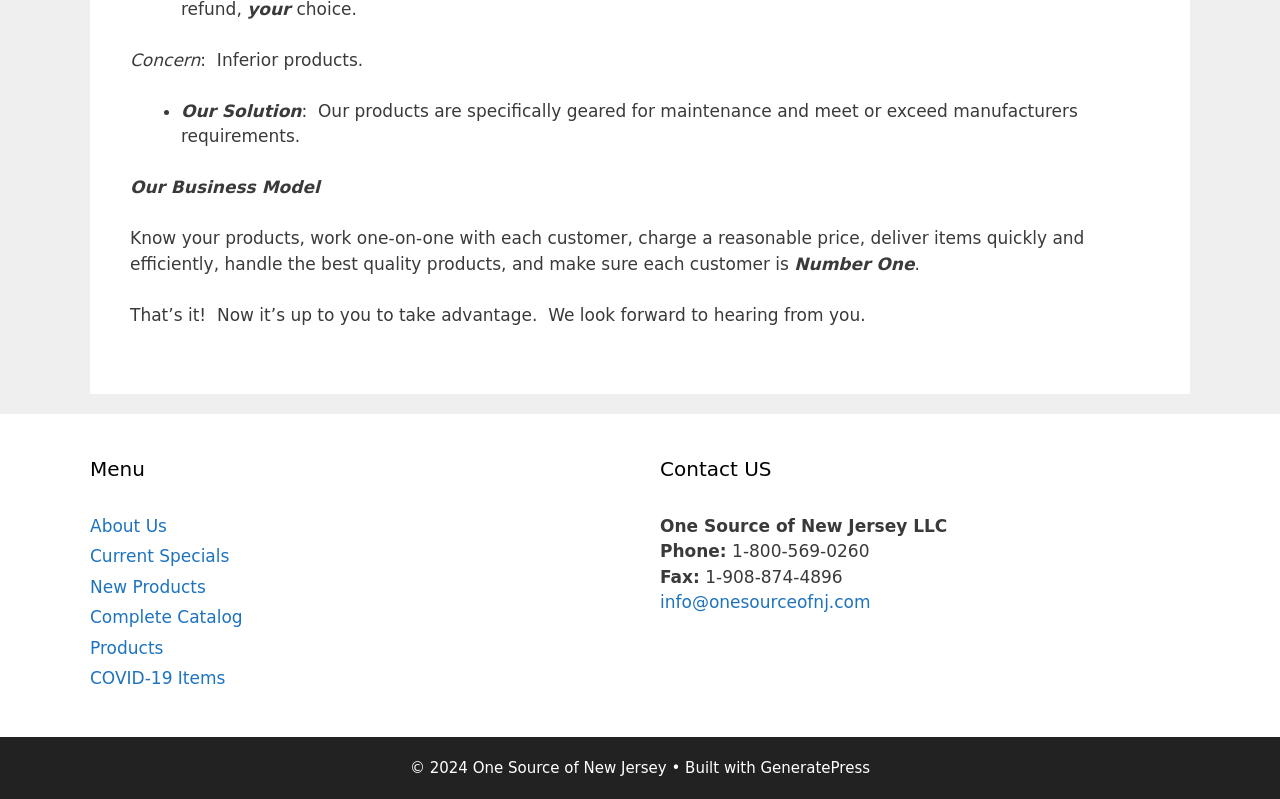Based on the element description, predict the bounding box coordinates (top-left x, top-left y, bottom-right x, bottom-right y) for the UI element in the screenshot: COVID-19 Items

[0.07, 0.836, 0.176, 0.861]